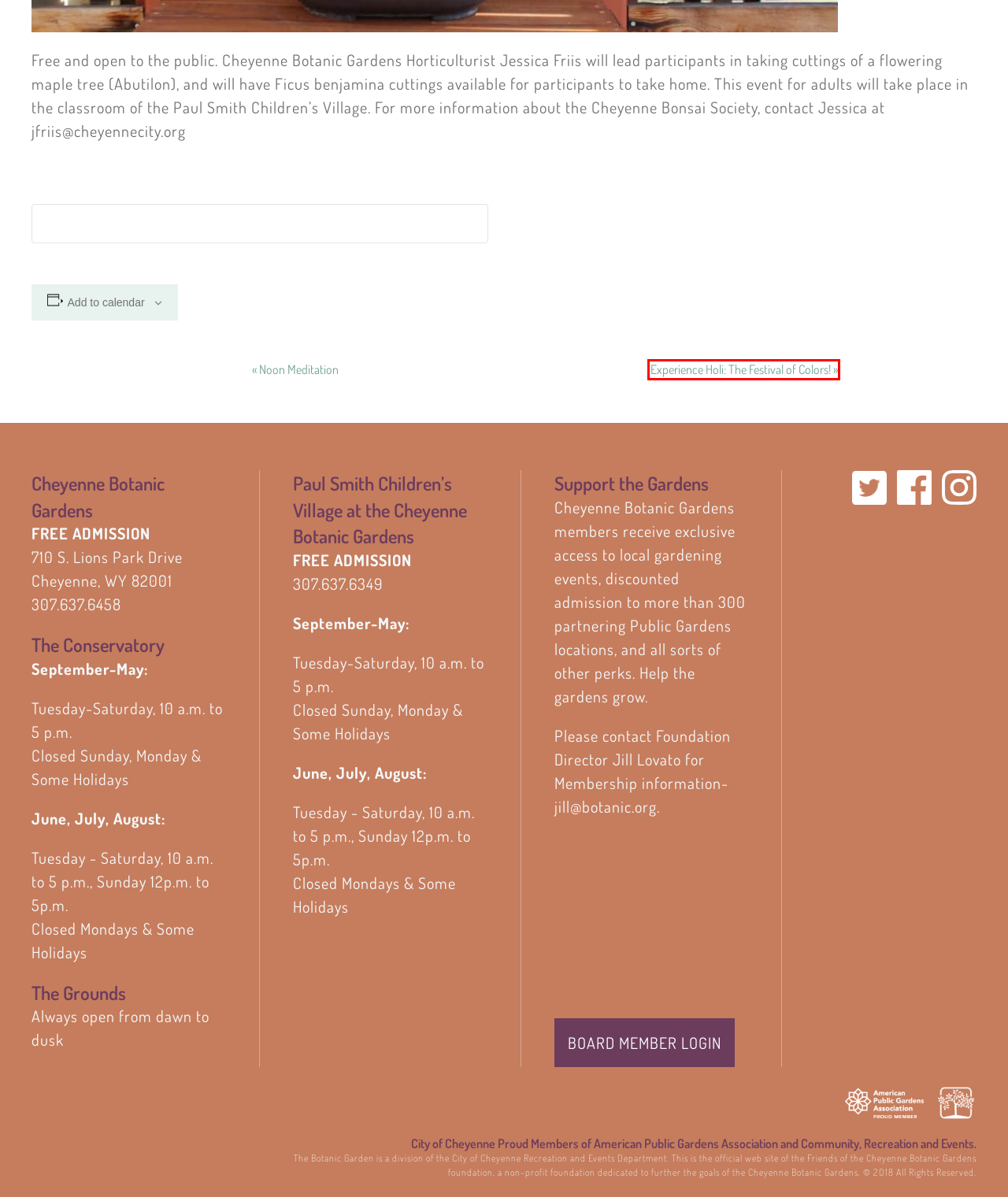You have a screenshot of a webpage with a red rectangle bounding box. Identify the best webpage description that corresponds to the new webpage after clicking the element within the red bounding box. Here are the candidates:
A. Board Member Area | Cheyenne Botanic Gardens
B. Discover | Cheyenne Botanic Gardens
C. Support | Cheyenne Botanic Gardens
D. Cheyenne Botanic Gardens
E. Experience Holi: The Festival of Colors!
F. About | Cheyenne Botanic Gardens
G. Contact | Cheyenne Botanic Gardens
H. Noon Meditation

E